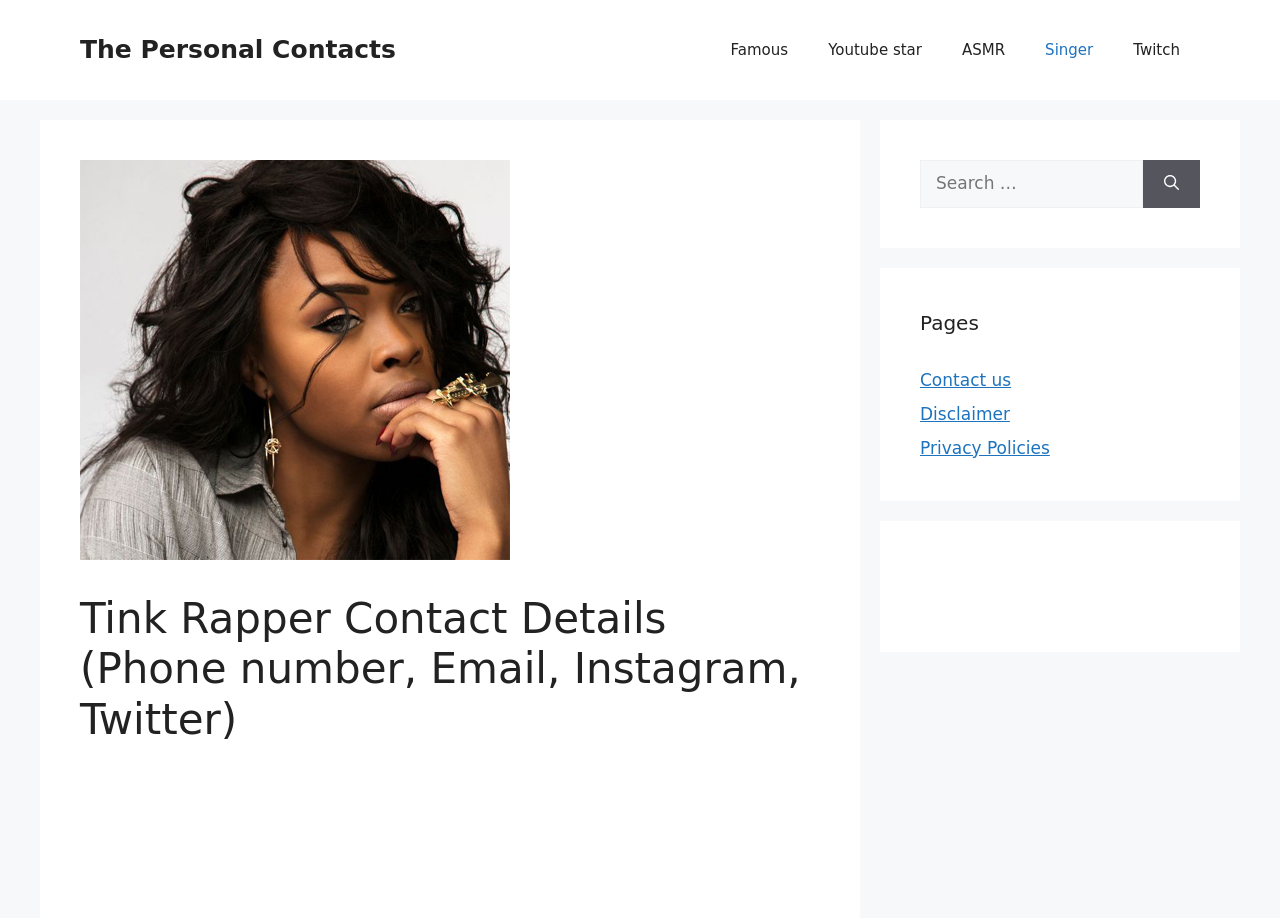Based on what you see in the screenshot, provide a thorough answer to this question: What is the category of the rapper Tink?

The category of the rapper Tink can be found in the primary navigation, where one of the links is labeled 'Singer', indicating that Tink is a singer.